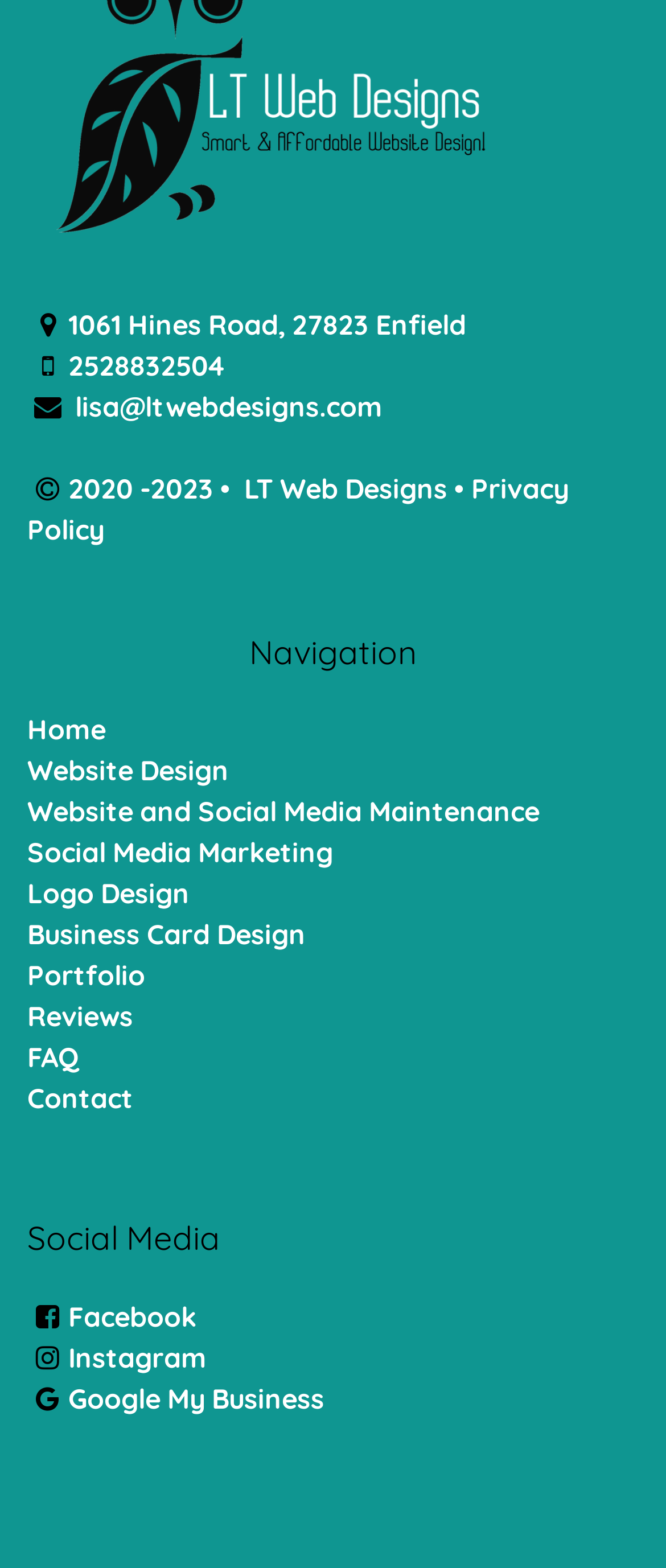Specify the bounding box coordinates of the area to click in order to follow the given instruction: "contact us."

[0.041, 0.689, 0.2, 0.711]